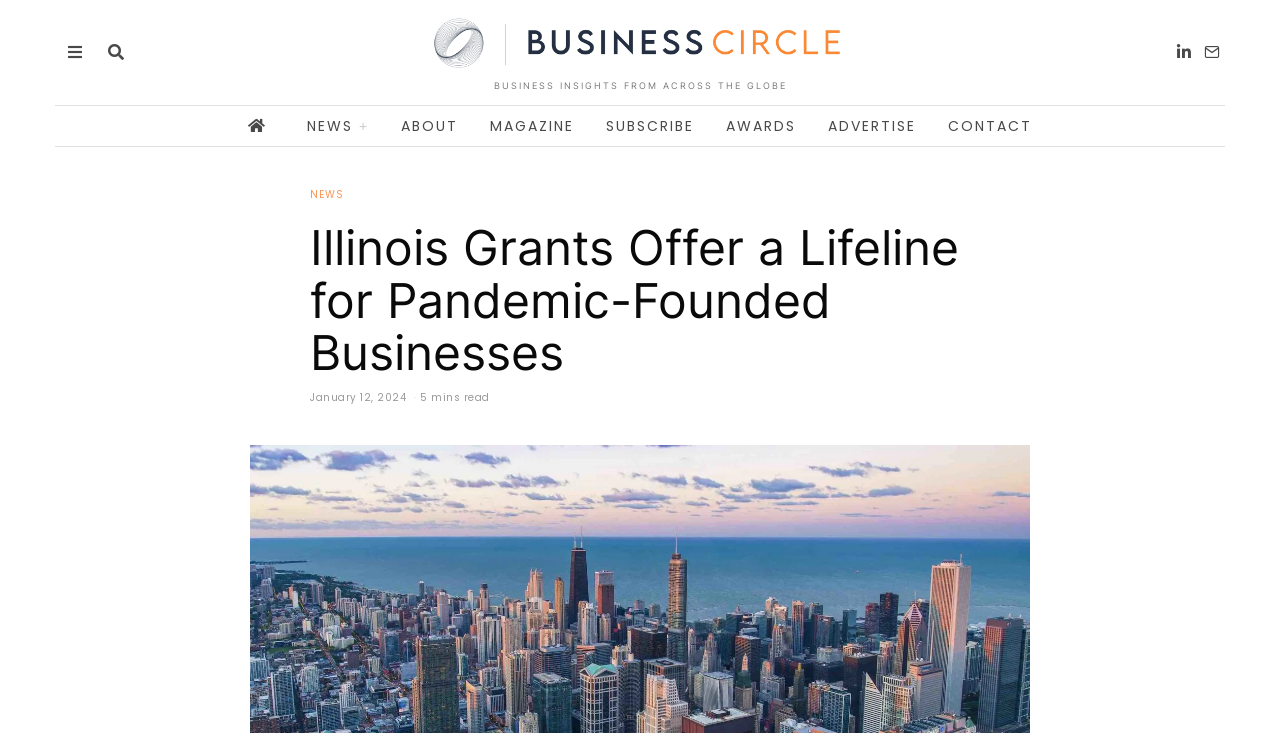Find the bounding box coordinates for the HTML element described in this sentence: "Advertise". Provide the coordinates as four float numbers between 0 and 1, in the format [left, top, right, bottom].

[0.636, 0.144, 0.727, 0.199]